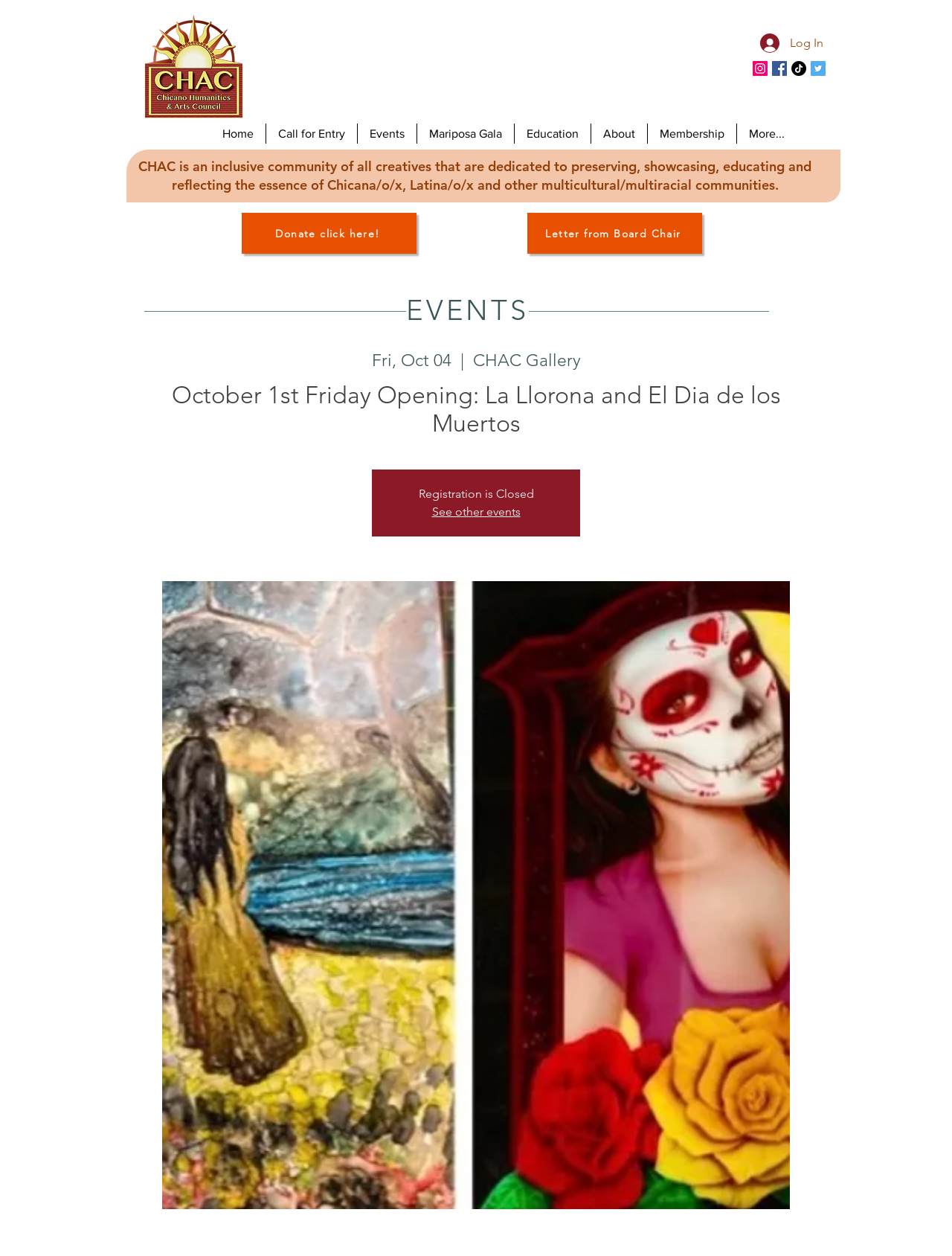What is the purpose of the website?
Using the image, give a concise answer in the form of a single word or short phrase.

Preserving and showcasing Chicana/o/x and Latina/o/x culture